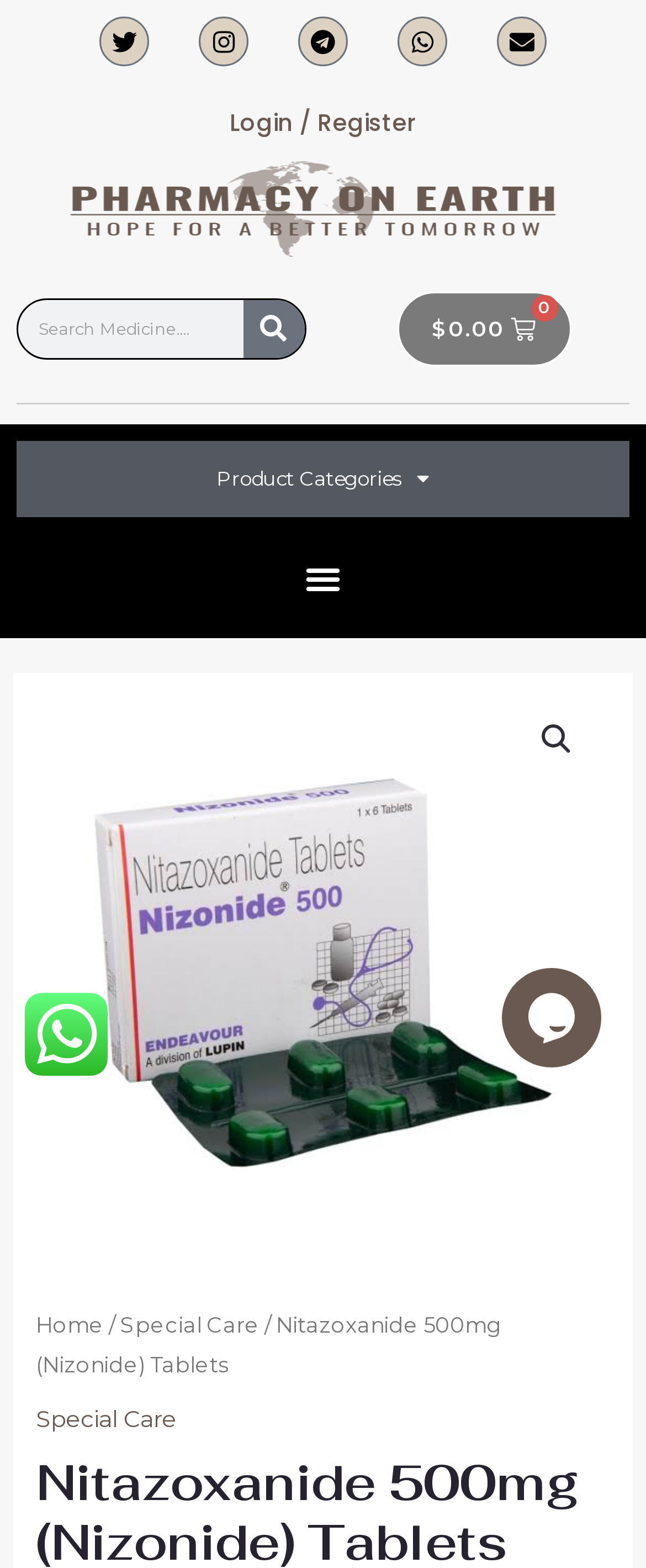Please locate the bounding box coordinates of the element that should be clicked to achieve the given instruction: "Login to your account".

[0.355, 0.068, 0.453, 0.089]